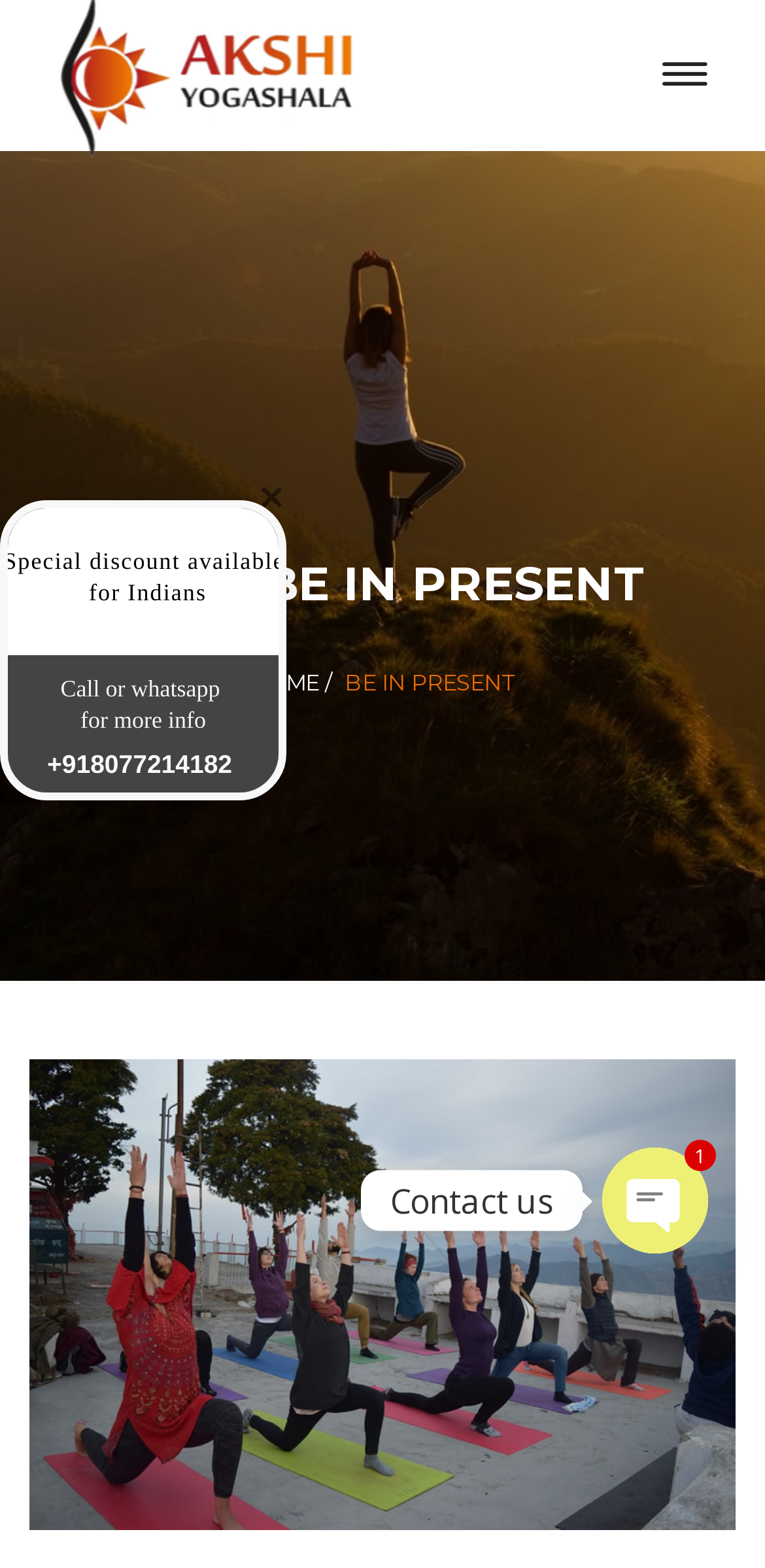Provide an in-depth caption for the contents of the webpage.

The webpage appears to be related to yoga, specifically the Akshi Yogashala, with a focus on the concept of "being in the present" as a whole life journey and discipline. 

At the top right corner, there is a menu labeled "Menu". Below it, a heading "TAG : BE IN PRESENT" is prominently displayed. 

On the left side, there is a navigation section with links to "HOME" and a separator. 

The main content area features a heading with a link to "Yoga teacher training in India", accompanied by an image that spans the entire width of the page. 

To the right of the navigation section, there is a small image. 

Below the main content area, there are three blocks of text. The first block announces a special discount available for Indians. The second block provides a call to action to contact for more information via phone or WhatsApp, along with a phone number. The third block has links to "Phone" and "Facebook Messenger", each accompanied by an image. 

At the bottom of the page, there is a "Contact us" section with a button labeled "Open chaty", accompanied by an image.